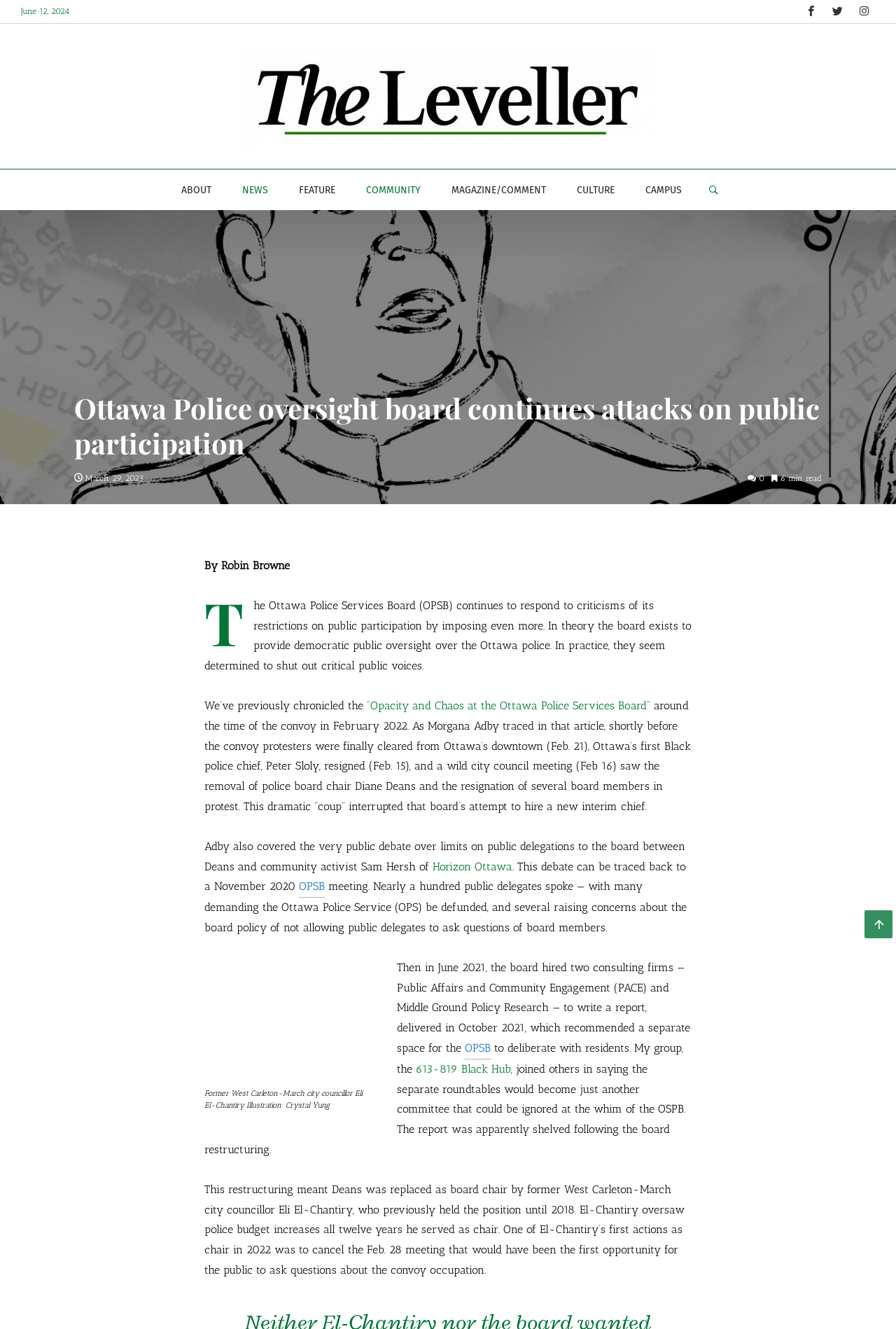Please specify the coordinates of the bounding box for the element that should be clicked to carry out this instruction: "View Dog Point Pinot Noir details". The coordinates must be four float numbers between 0 and 1, formatted as [left, top, right, bottom].

None